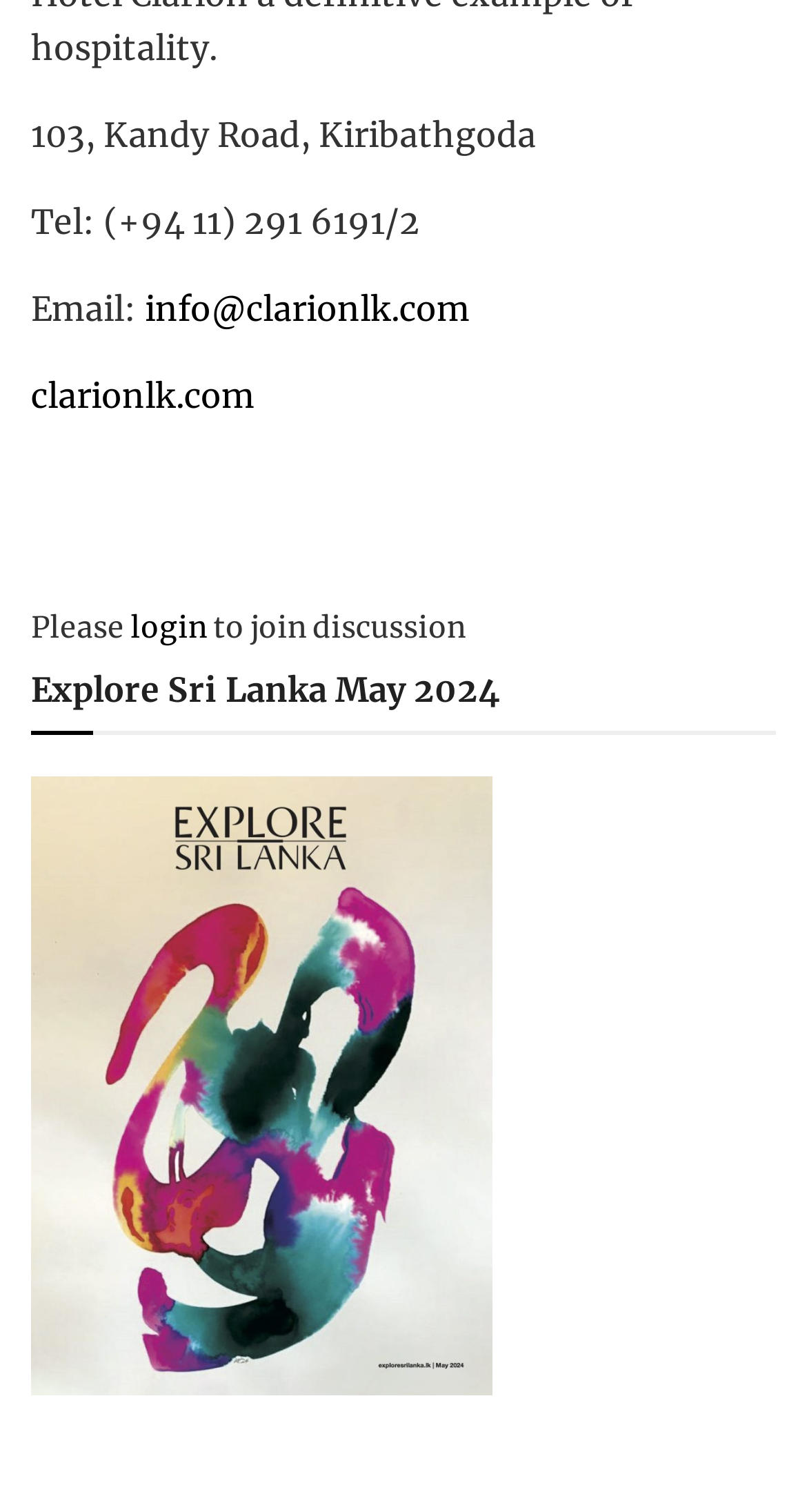Please provide a detailed answer to the question below based on the screenshot: 
What is the website of the company?

I found the website by looking at the link element at the top of the page, which contains the website URL 'clarionlk.com'.